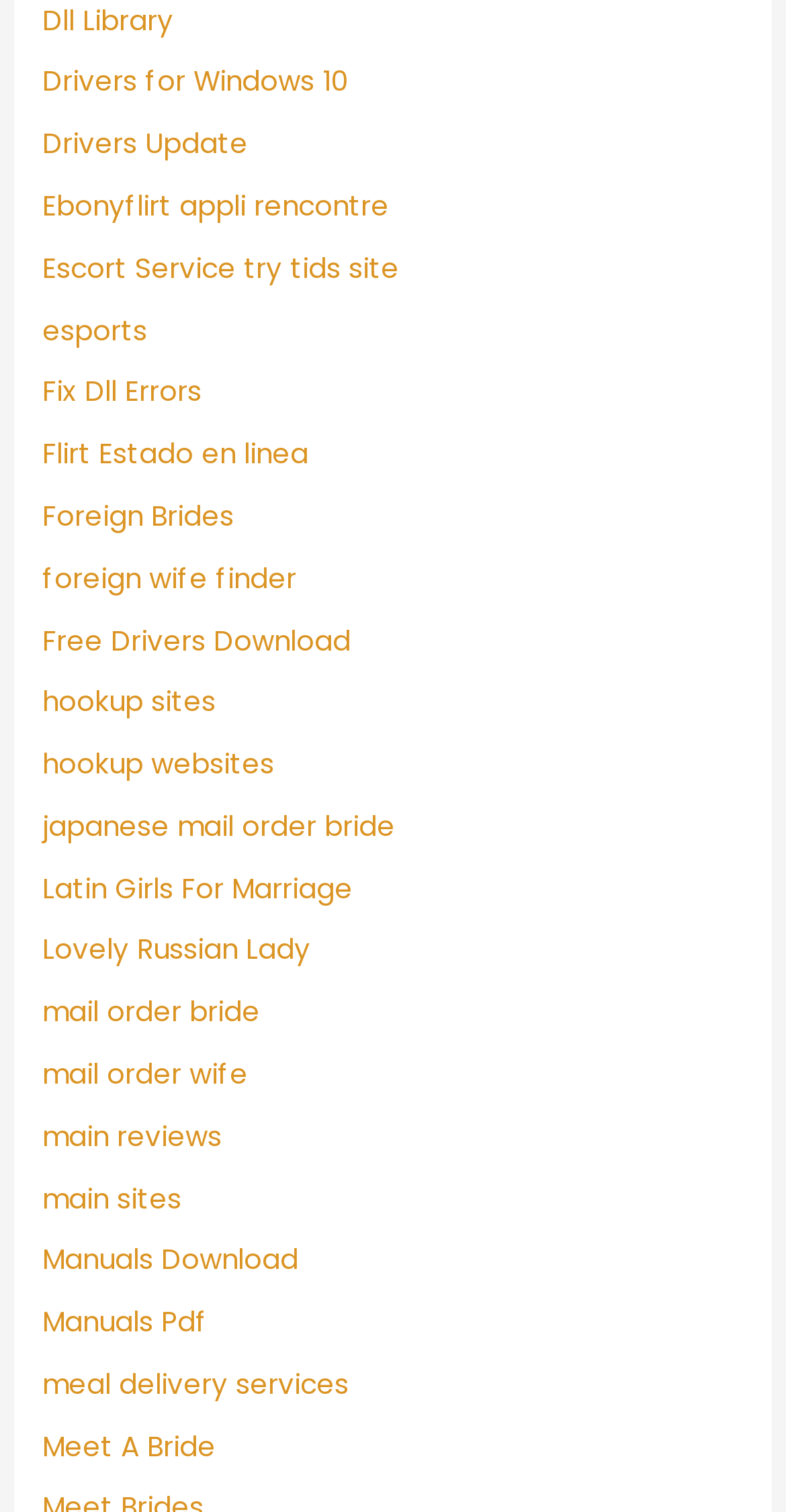Could you locate the bounding box coordinates for the section that should be clicked to accomplish this task: "Learn about 'Manuals Download'".

[0.054, 0.821, 0.38, 0.846]